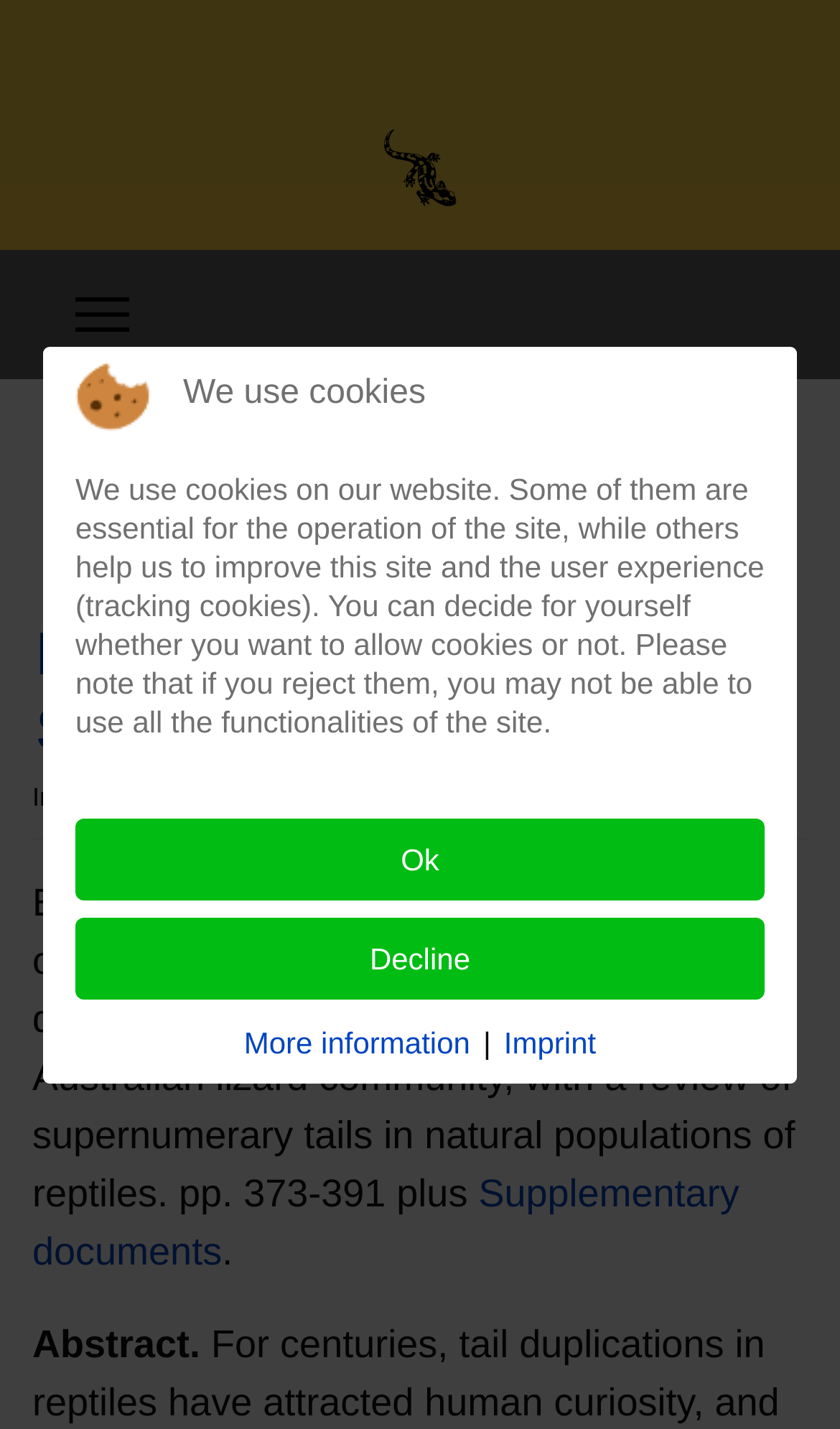Given the element description Henle, K. & A. Grimm-Seyfarth, identify the bounding box coordinates for the UI element on the webpage screenshot. The format should be (top-left x, top-left y, bottom-right x, bottom-right y), with values between 0 and 1.

[0.043, 0.434, 0.786, 0.534]